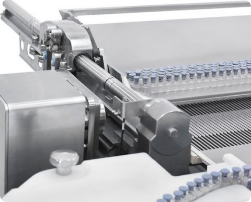Provide a comprehensive description of the image.

This image features a close-up view of a modern pharmaceutical equipment setup, prominently showcasing a state-of-the-art custom wash rack. The sleek, stainless steel components highlight the advanced engineering designed for aseptic processing solutions, which are crucial in pharmaceutical manufacturing. The intricate machinery includes a series of tubes and valves, indicating precise control over the washing process, while the nearby conveyor system displays glass vials, emphasizing the equipment's purpose in ensuring cleanliness and safety in drug production. This innovative technology represents the latest trends in aseptic process solutions, further underscored by its connection to Telstar’s commitment to advancing industry standards.